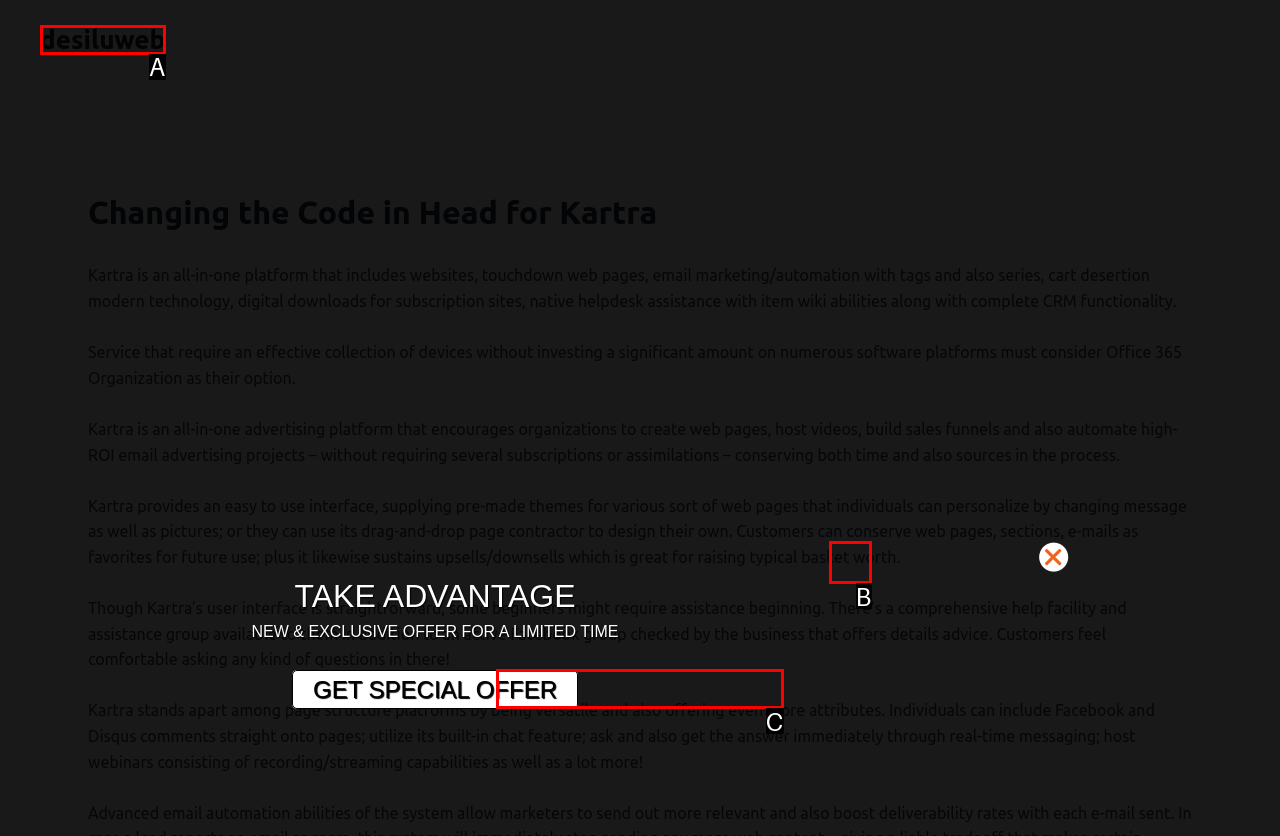Based on the provided element description: desiluweb, identify the best matching HTML element. Respond with the corresponding letter from the options shown.

A